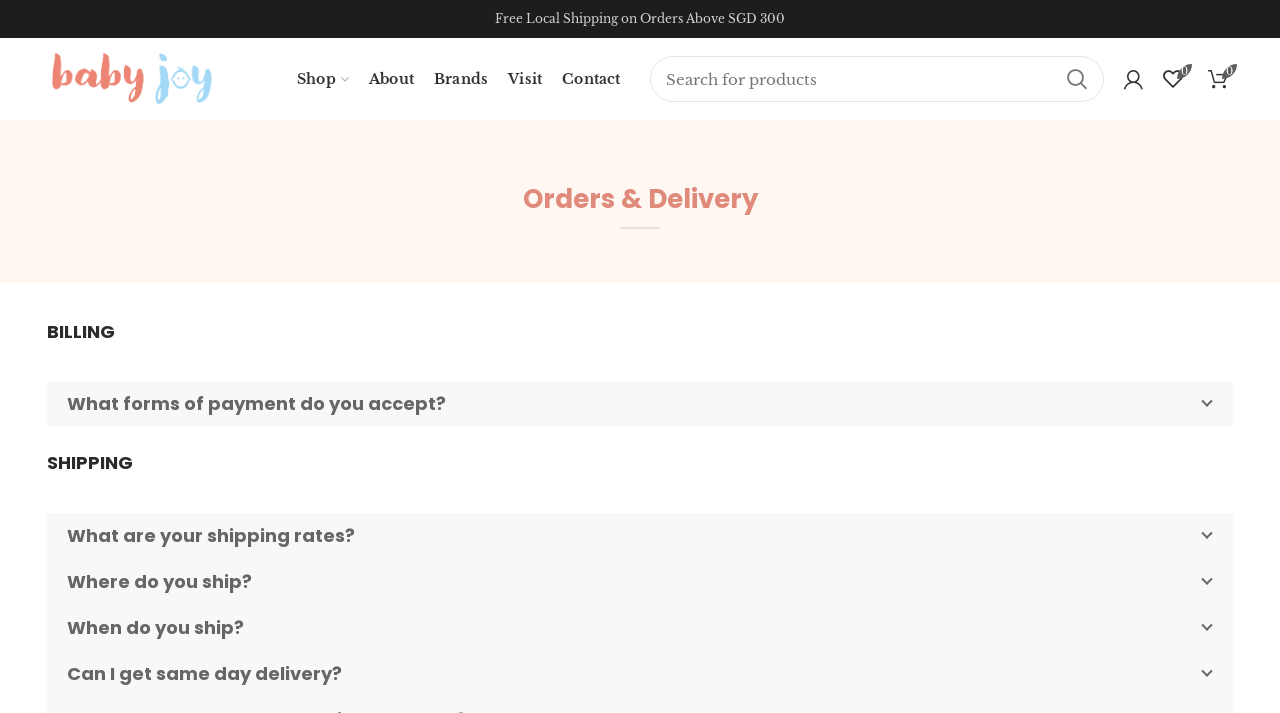Please identify the bounding box coordinates of the element's region that I should click in order to complete the following instruction: "Search for products". The bounding box coordinates consist of four float numbers between 0 and 1, i.e., [left, top, right, bottom].

[0.508, 0.079, 0.862, 0.143]